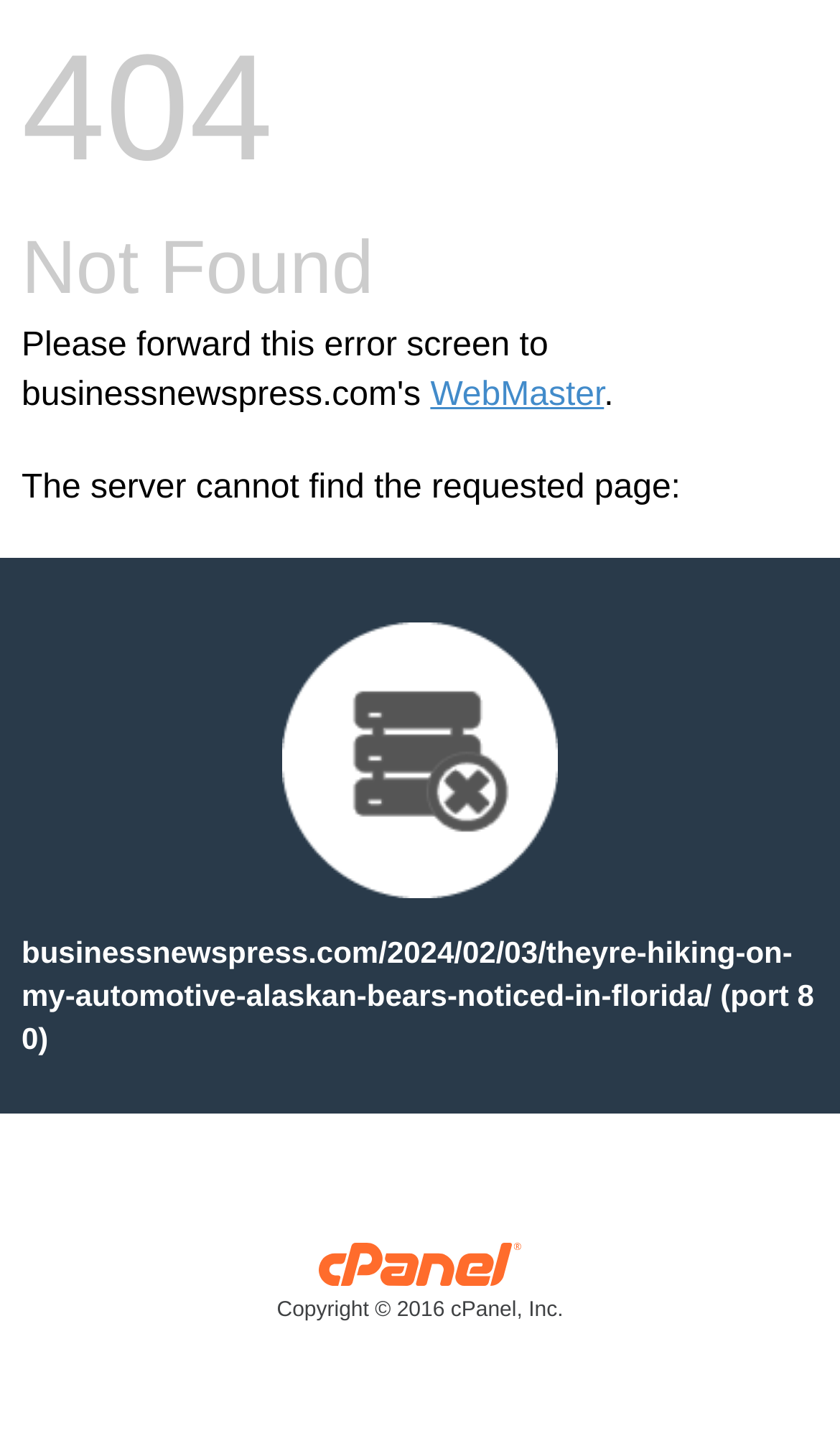Provide your answer in a single word or phrase: 
What is the purpose of the image on the webpage?

Decoration or illustration